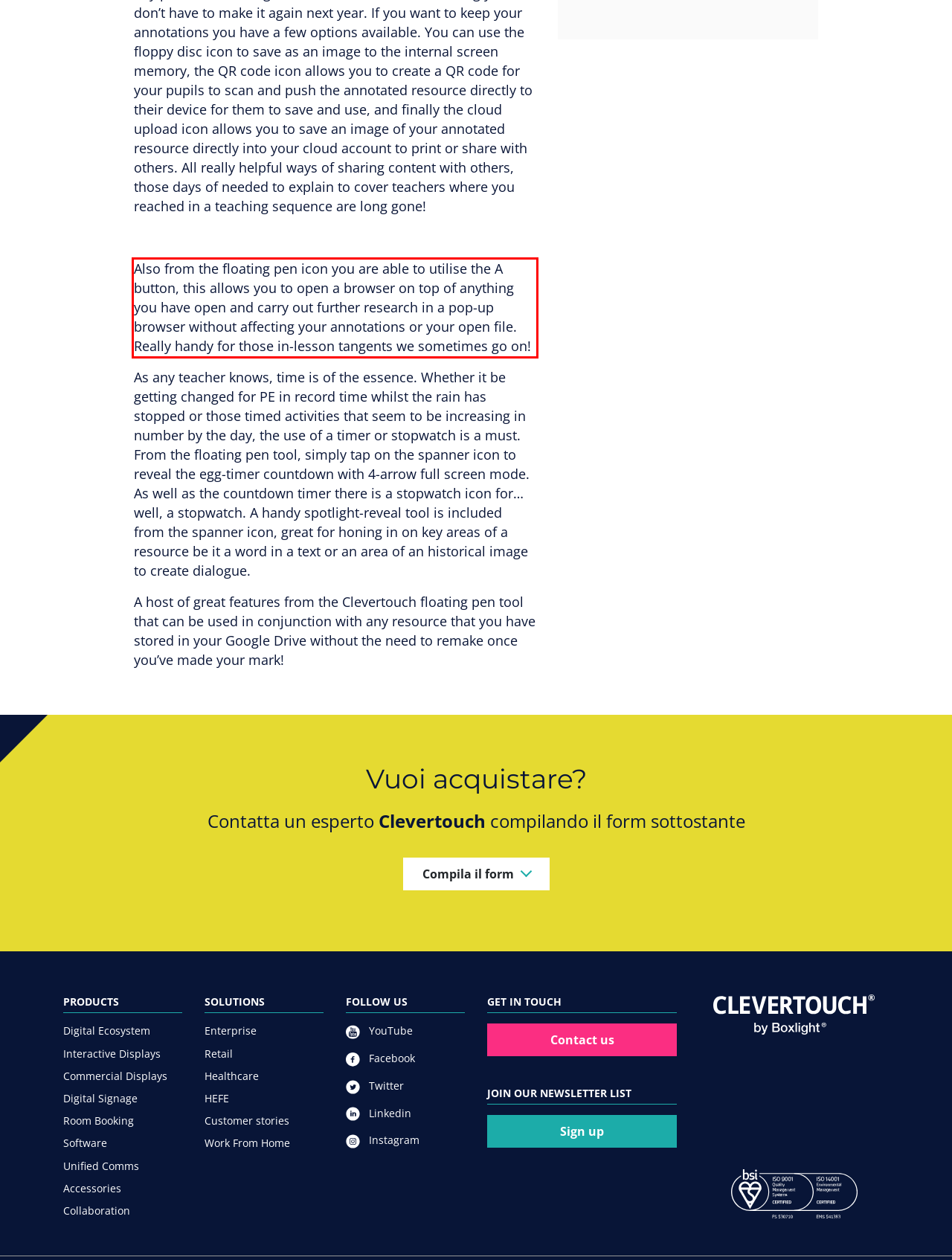Analyze the red bounding box in the provided webpage screenshot and generate the text content contained within.

Also from the floating pen icon you are able to utilise the A button, this allows you to open a browser on top of anything you have open and carry out further research in a pop-up browser without affecting your annotations or your open file. Really handy for those in-lesson tangents we sometimes go on!